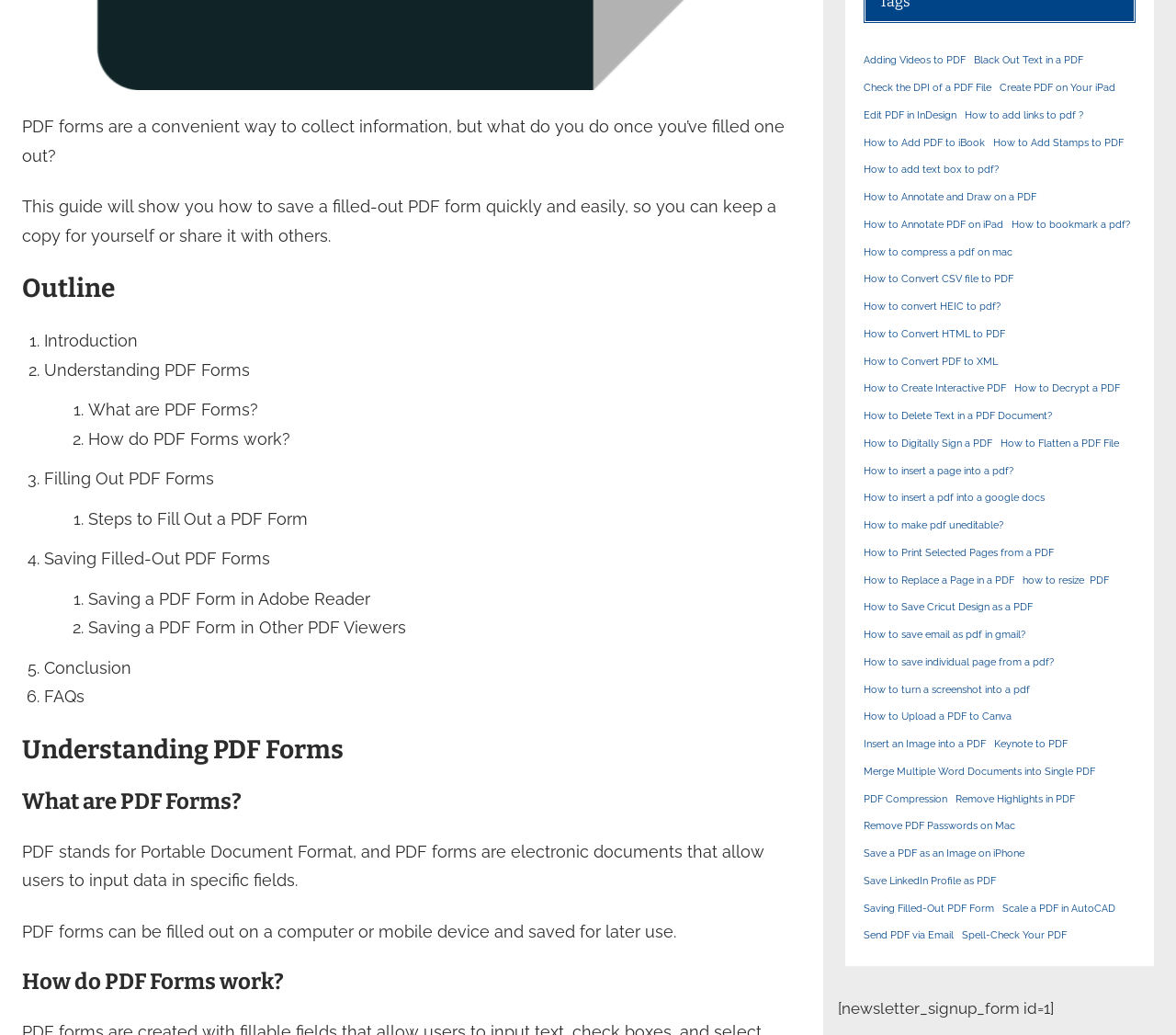Highlight the bounding box coordinates of the element that should be clicked to carry out the following instruction: "Open 'Saving Filled-Out PDF Form'". The coordinates must be given as four float numbers ranging from 0 to 1, i.e., [left, top, right, bottom].

[0.734, 0.869, 0.845, 0.886]